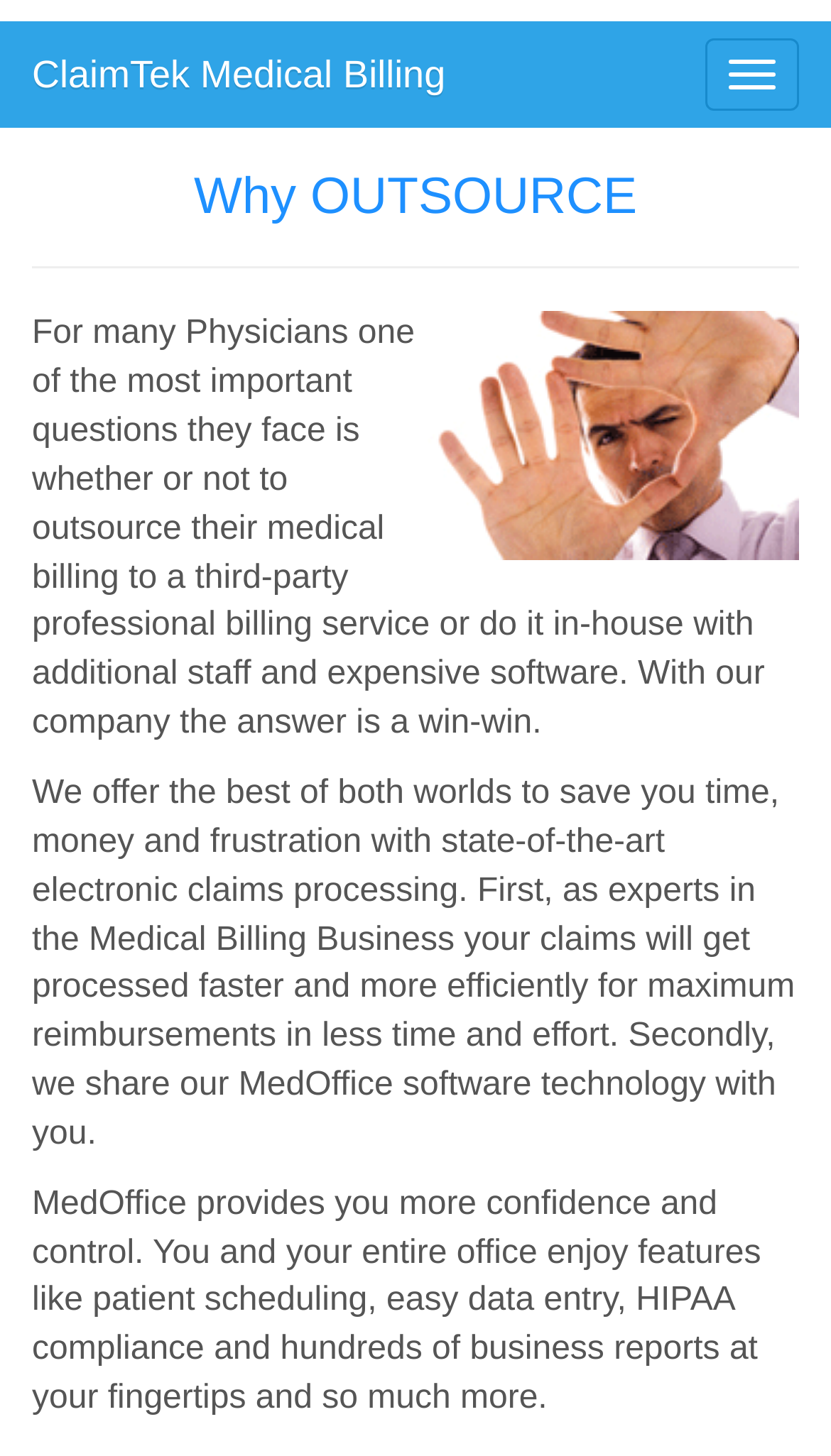What is the benefit of outsourcing medical billing?
Please provide a comprehensive and detailed answer to the question.

The webpage states that outsourcing medical billing to the company can save physicians time, money, and frustration, as they can process claims faster and more efficiently for maximum reimbursements.